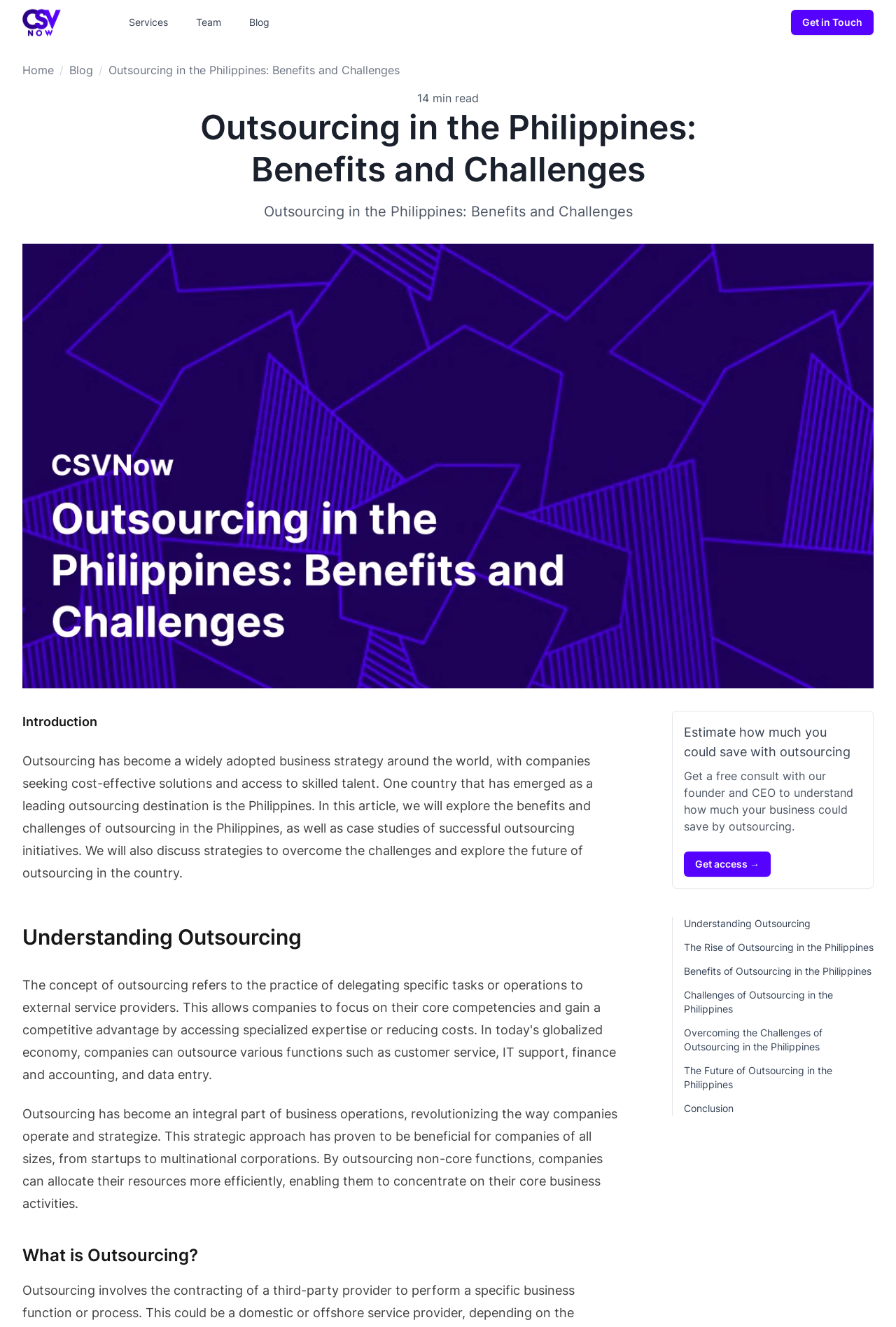What is the topic of the section that starts with 'Understanding Outsourcing'?
Please provide a detailed answer to the question.

The section that starts with 'Understanding Outsourcing' likely discusses the definition and concept of outsourcing. This can be inferred from the heading 'What is Outsourcing?' located within this section.